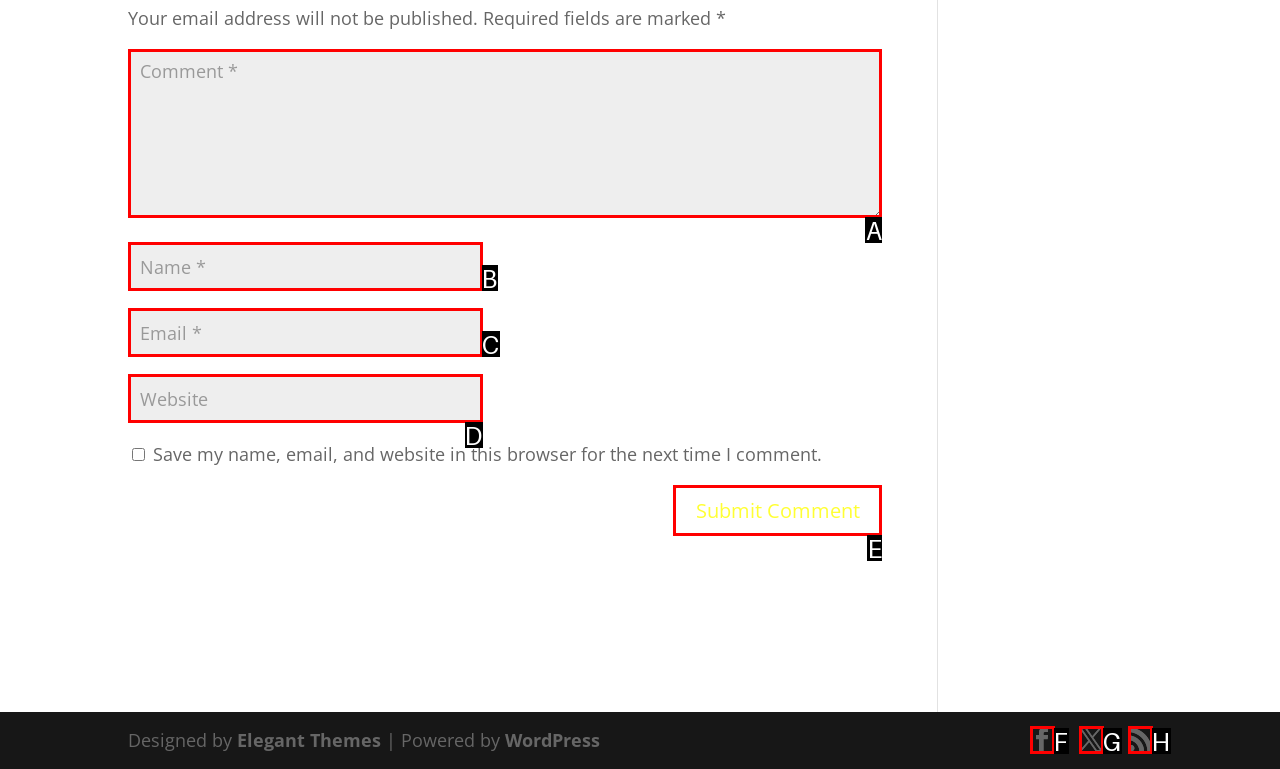Tell me which letter I should select to achieve the following goal: Enter your comment
Answer with the corresponding letter from the provided options directly.

A